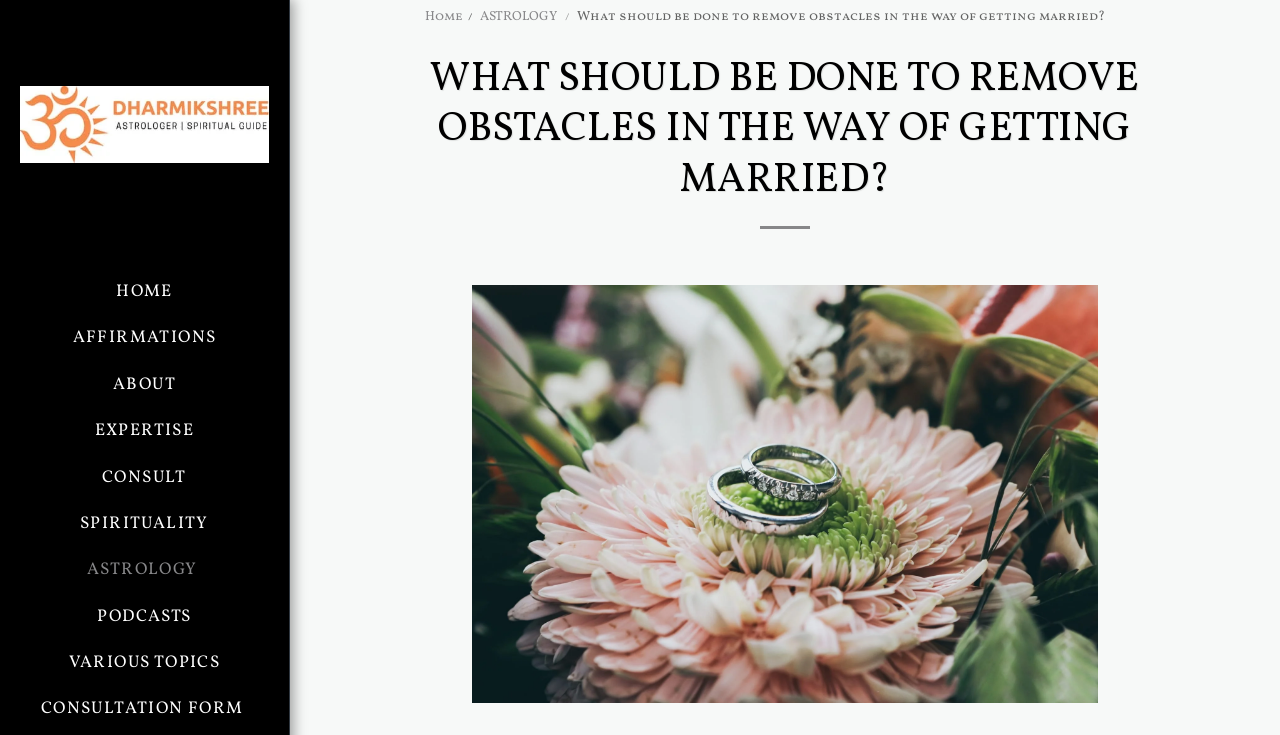Find the bounding box coordinates of the element to click in order to complete the given instruction: "fill out the CONSULTATION FORM."

[0.032, 0.94, 0.194, 0.991]